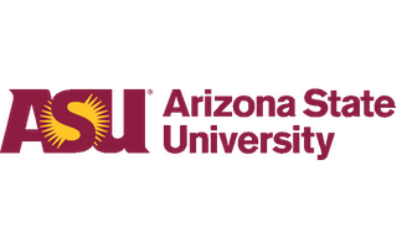What are the official colors of ASU?
Please craft a detailed and exhaustive response to the question.

The logo is presented in the university's official colors, maroon and gold, conveying a sense of pride and identity associated with ASU.